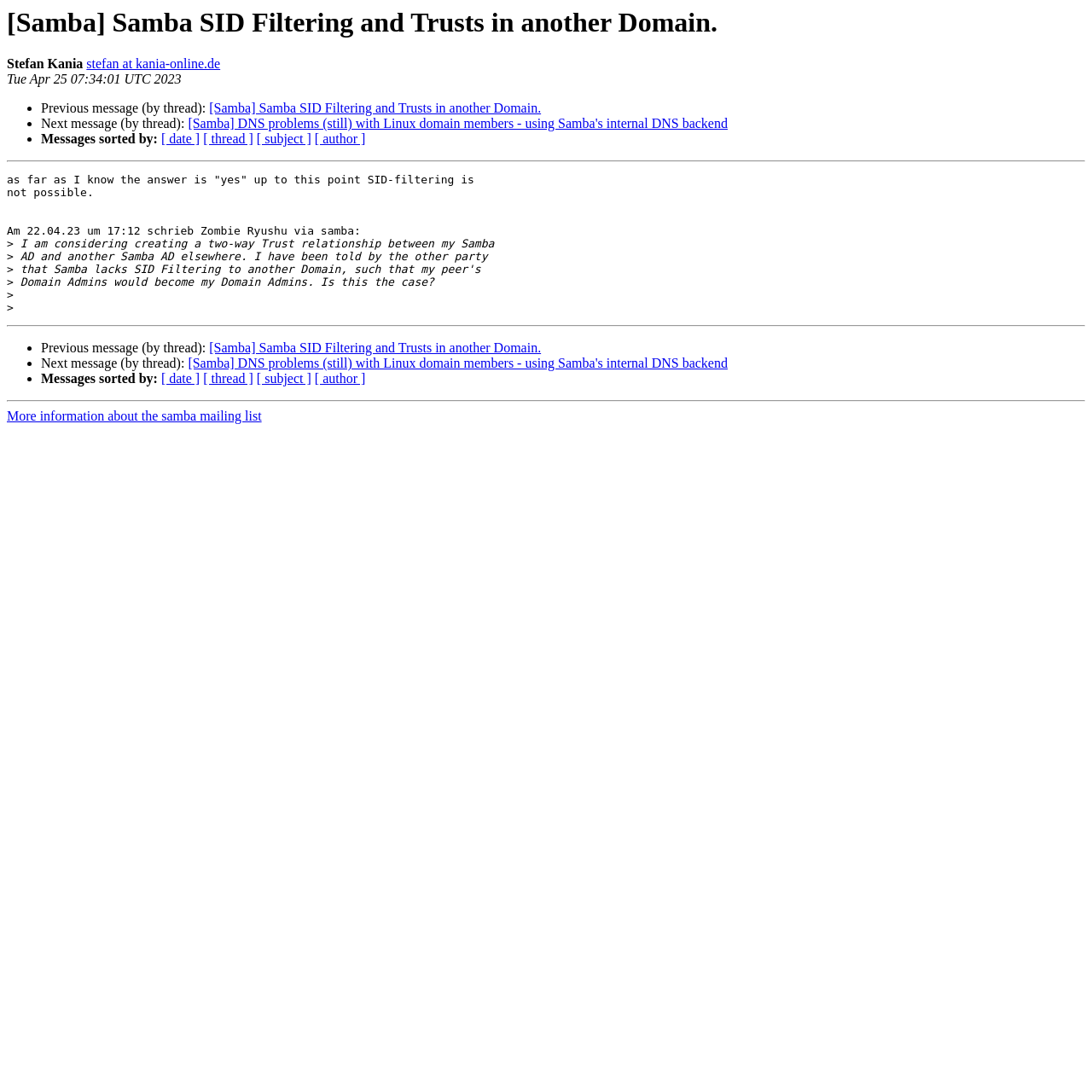Kindly determine the bounding box coordinates for the area that needs to be clicked to execute this instruction: "View previous message in thread".

[0.192, 0.093, 0.495, 0.106]